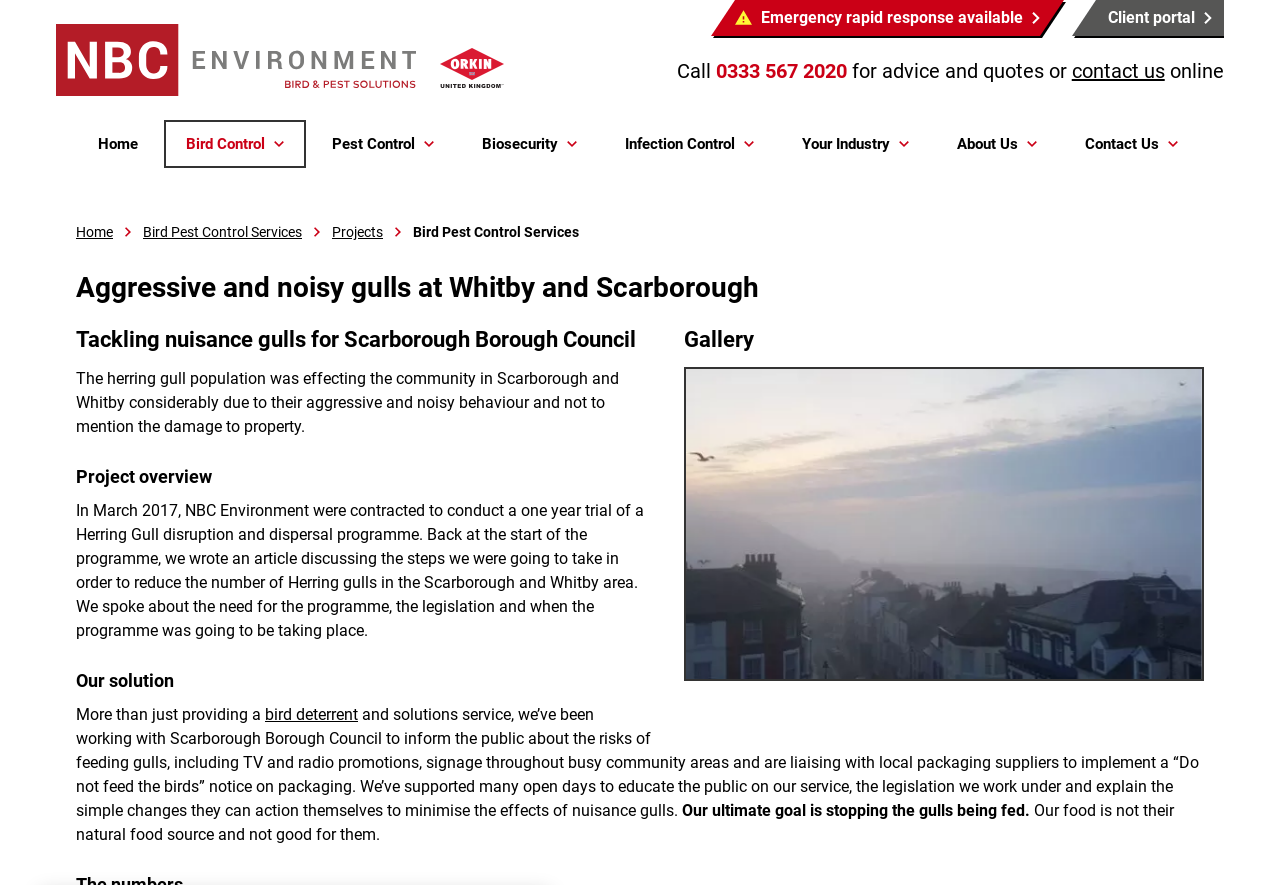How many links are there in the main navigation menu?
Look at the image and provide a short answer using one word or a phrase.

7